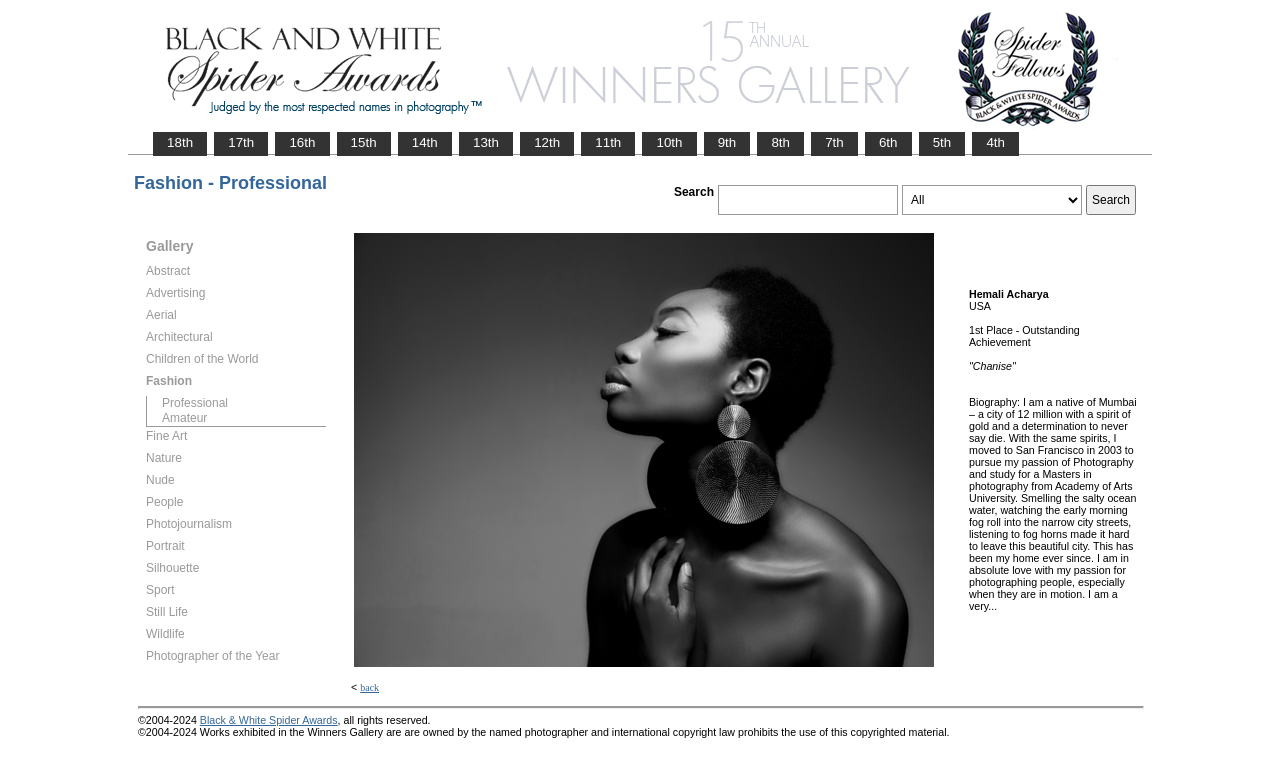What is the search function for? From the image, respond with a single word or brief phrase.

Searching all